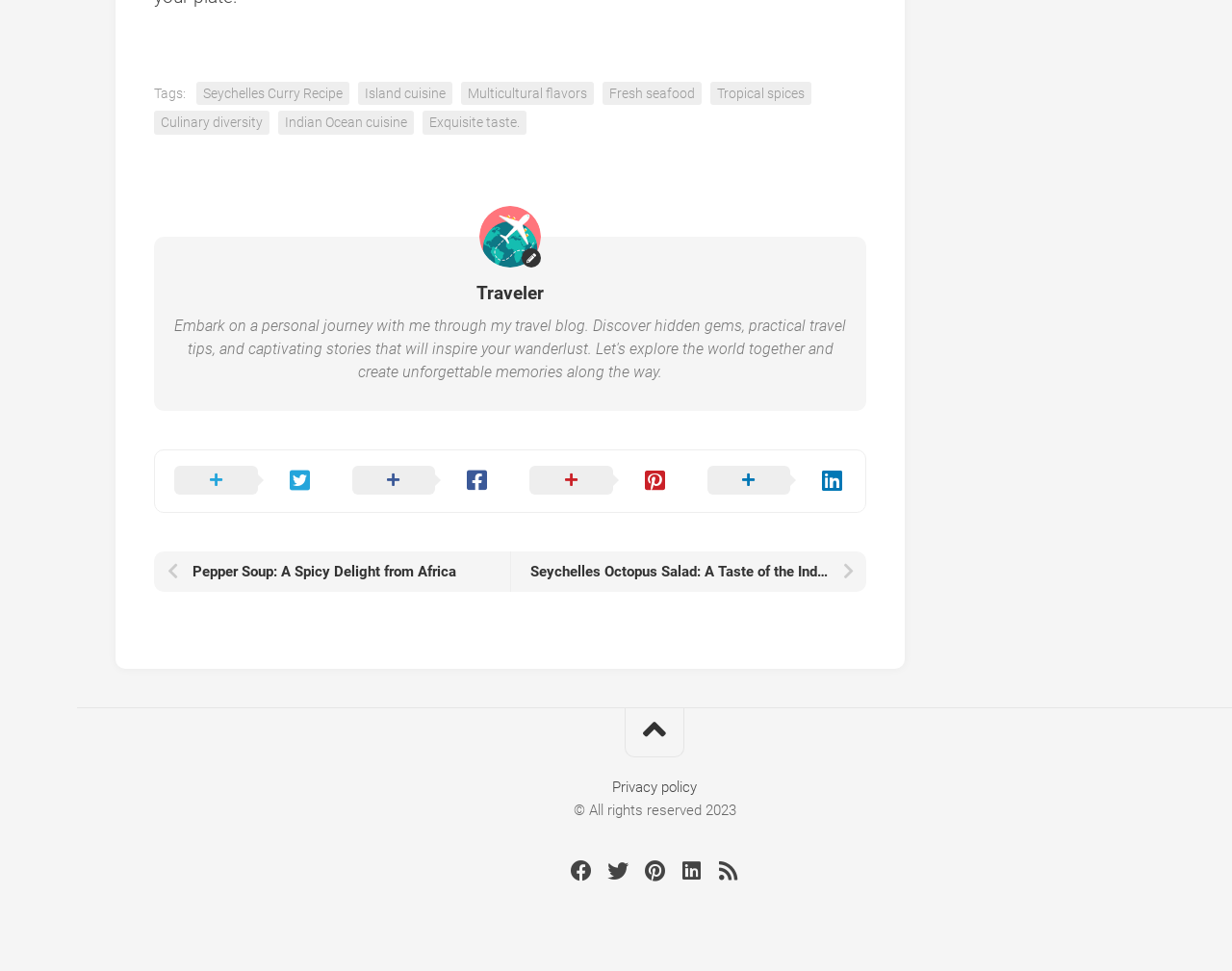Can you look at the image and give a comprehensive answer to the question:
What do the icons with uf067 prefix represent?

The icons with the uf067 prefix, such as ' ', ' ', and ' ', are likely social media links, allowing users to share content or connect with the webpage's social media profiles.